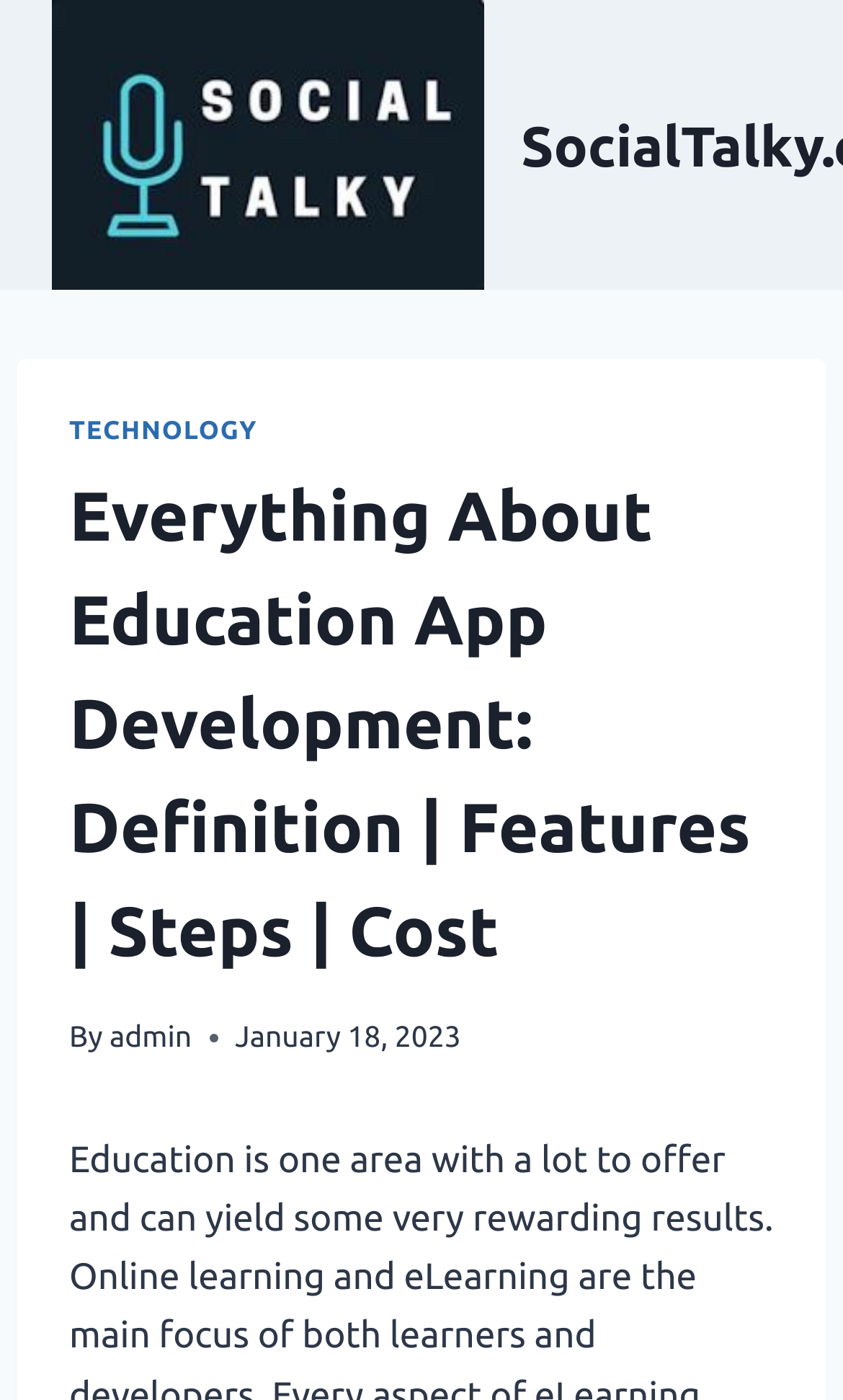Using the information in the image, give a comprehensive answer to the question: 
What is the logo of the website?

The logo of the website is located at the top left corner of the webpage, and it is an image with the text 'Socialtalky Logo'.